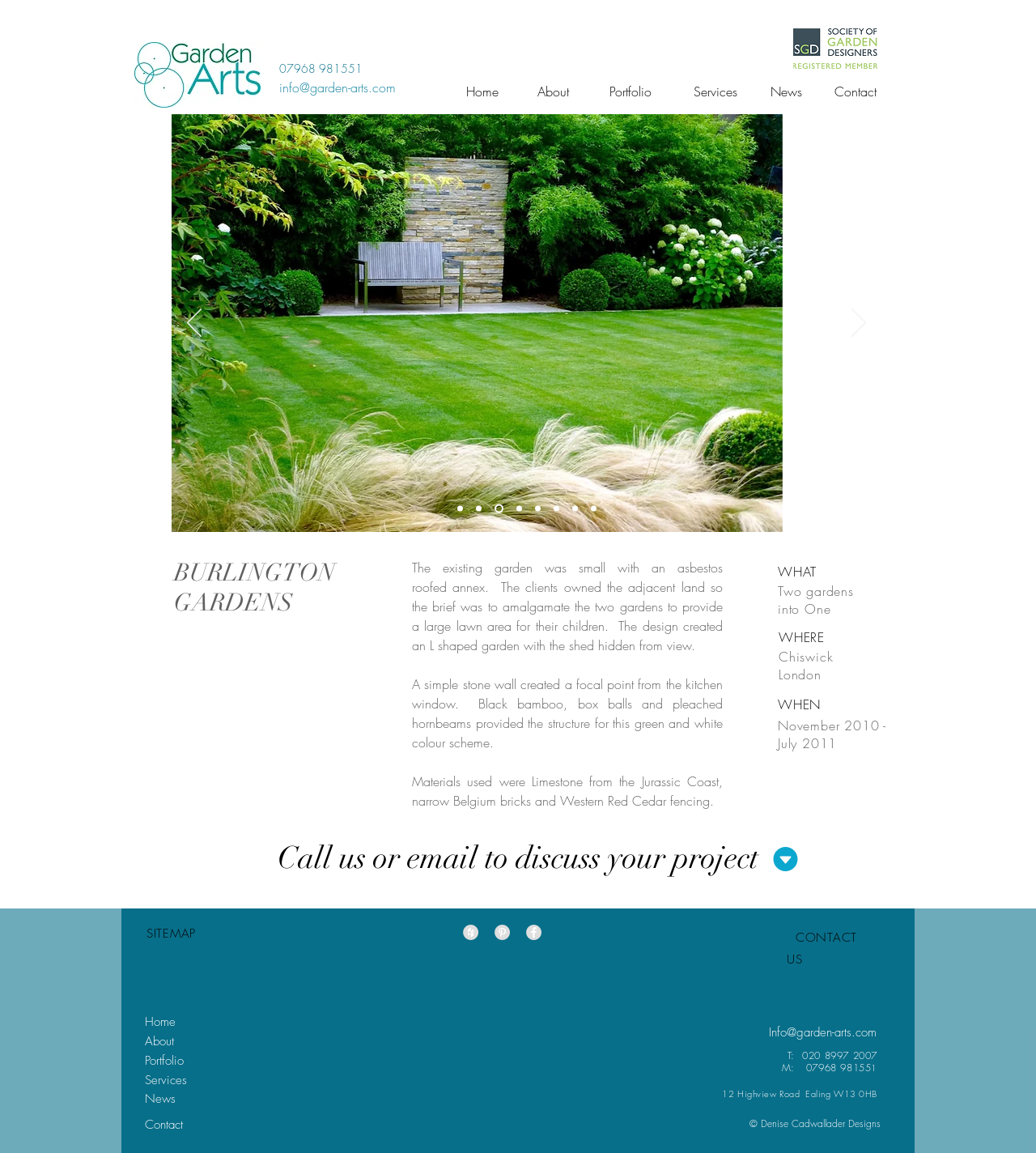Please indicate the bounding box coordinates of the element's region to be clicked to achieve the instruction: "Click on the link to CNYweddings.com". Provide the coordinates as four float numbers between 0 and 1, i.e., [left, top, right, bottom].

None